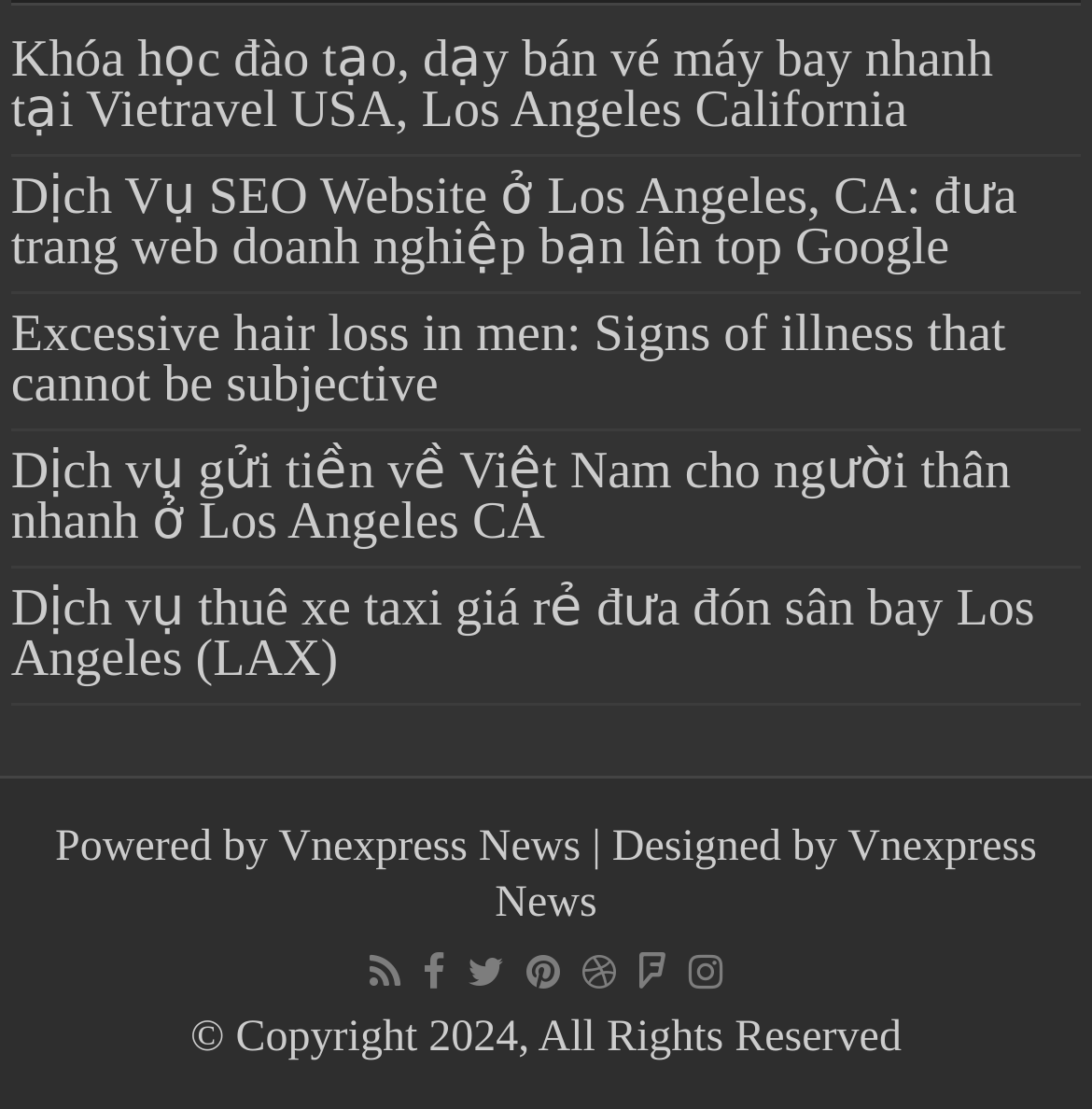Specify the bounding box coordinates of the element's region that should be clicked to achieve the following instruction: "Book a taxi service to Los Angeles airport". The bounding box coordinates consist of four float numbers between 0 and 1, in the format [left, top, right, bottom].

[0.01, 0.523, 0.948, 0.622]